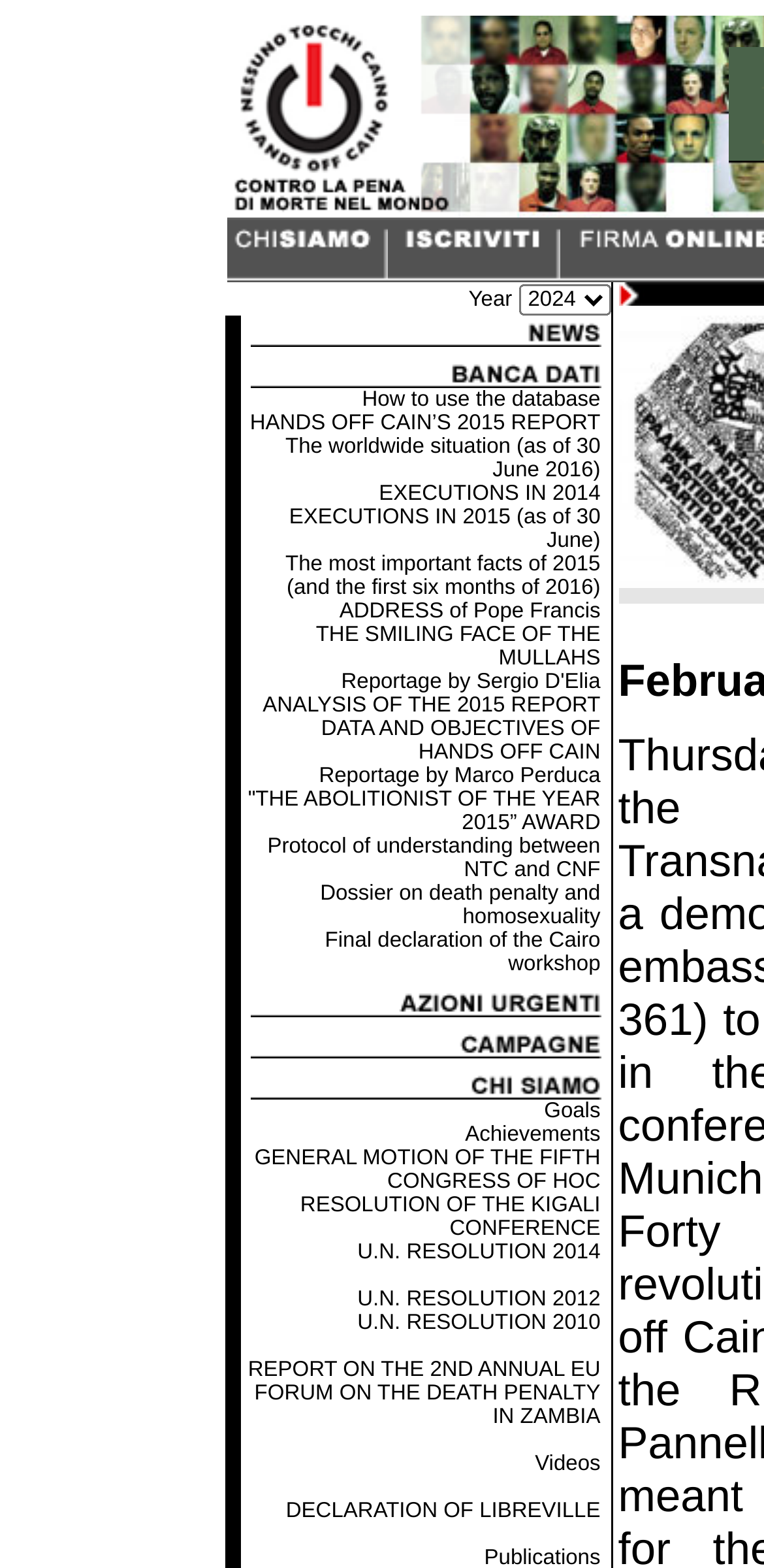Determine the bounding box coordinates of the target area to click to execute the following instruction: "Check the final declaration of the Cairo workshop."

[0.425, 0.592, 0.786, 0.622]